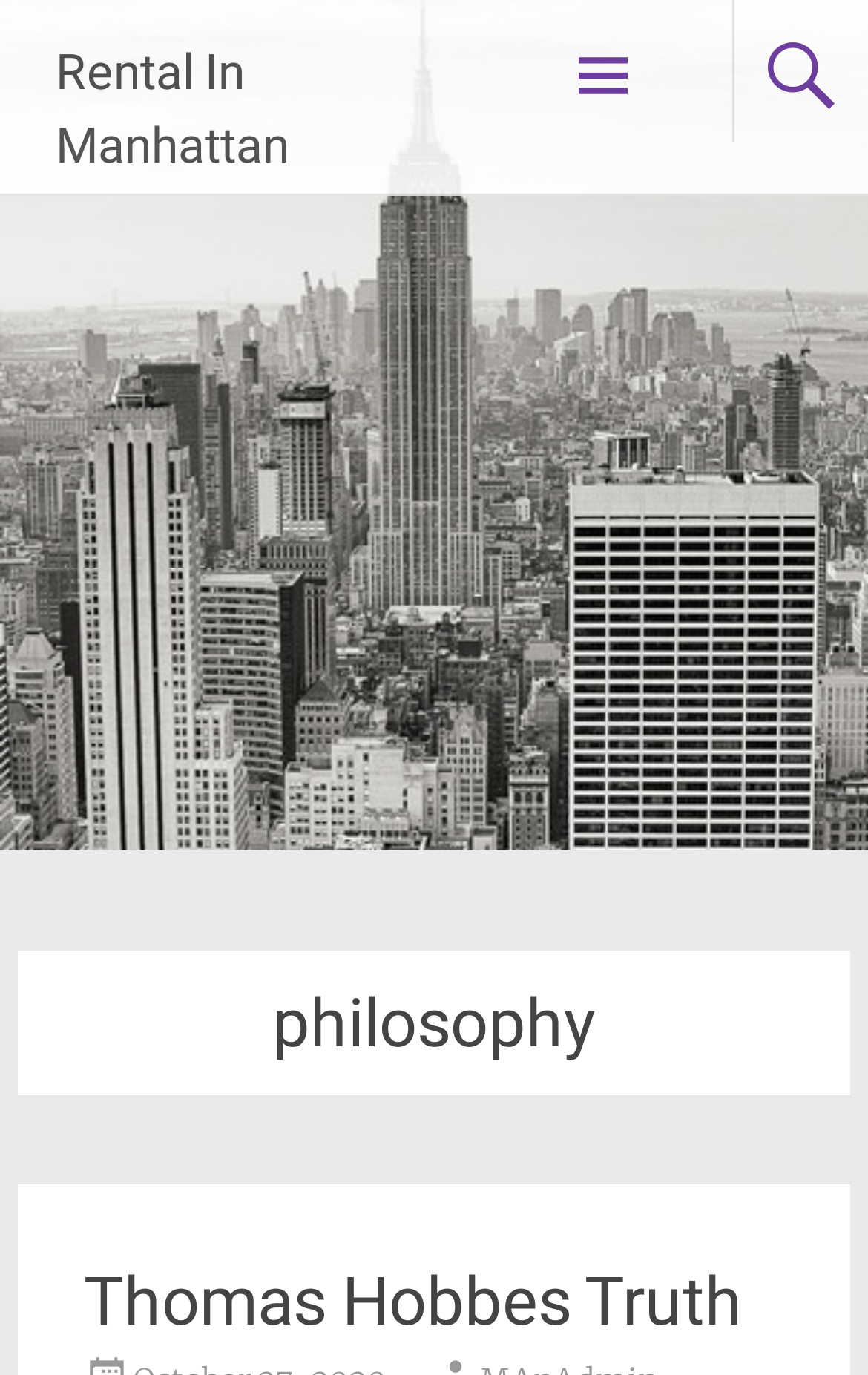Determine the bounding box of the UI element mentioned here: "Rental In Manhattan". The coordinates must be in the format [left, top, right, bottom] with values ranging from 0 to 1.

[0.064, 0.032, 0.333, 0.126]